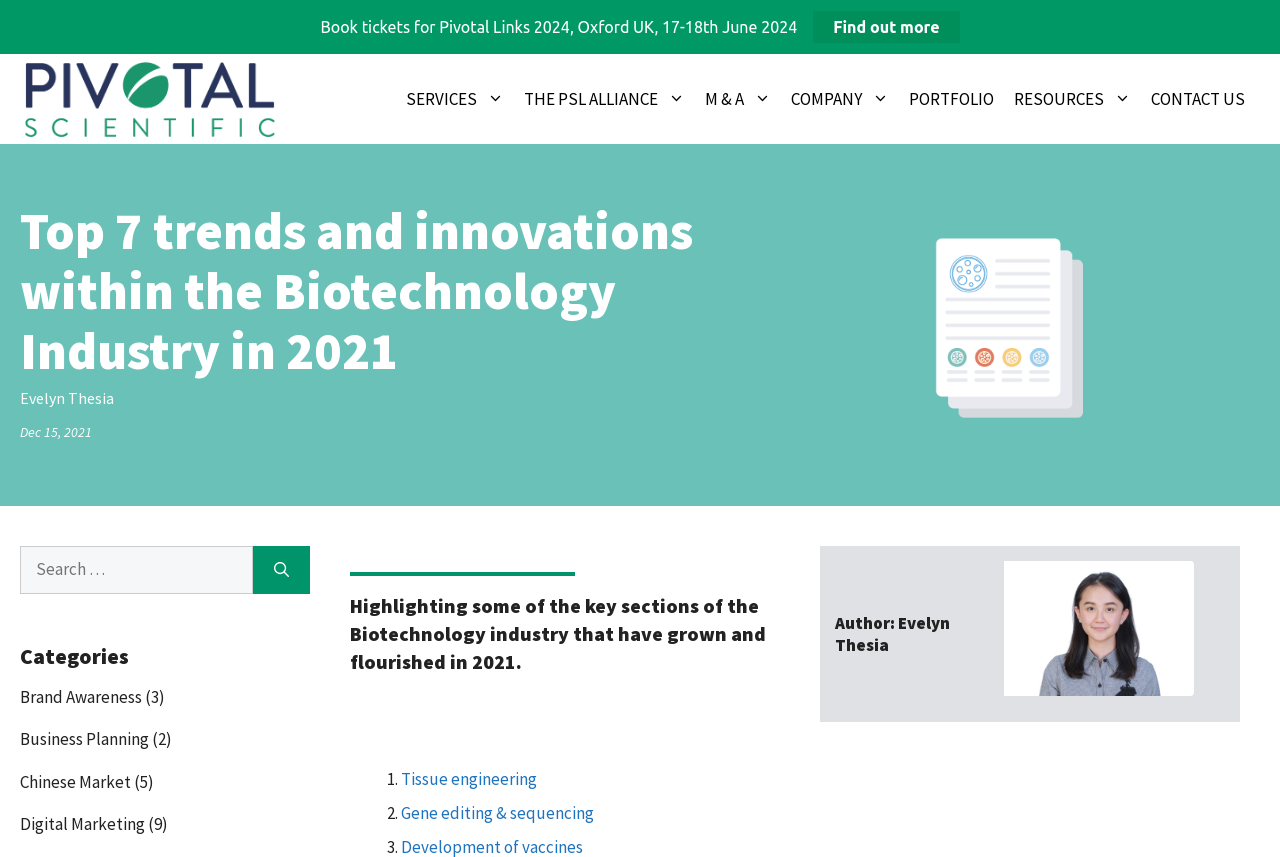Find the bounding box coordinates for the area that must be clicked to perform this action: "Search for biotechnology trends".

[0.016, 0.638, 0.198, 0.693]